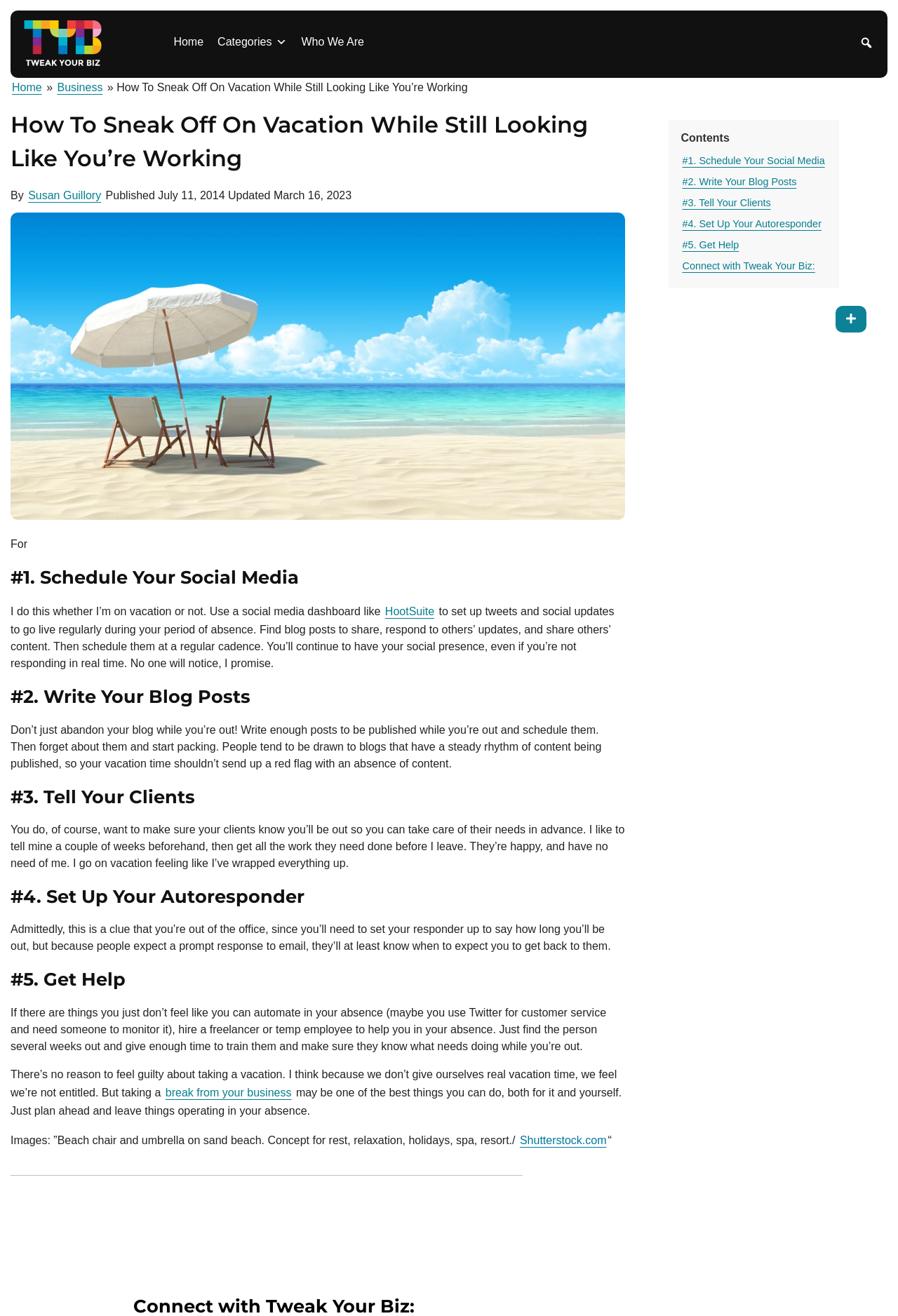Answer the question using only a single word or phrase: 
What is the website's name?

Tweak Your Biz